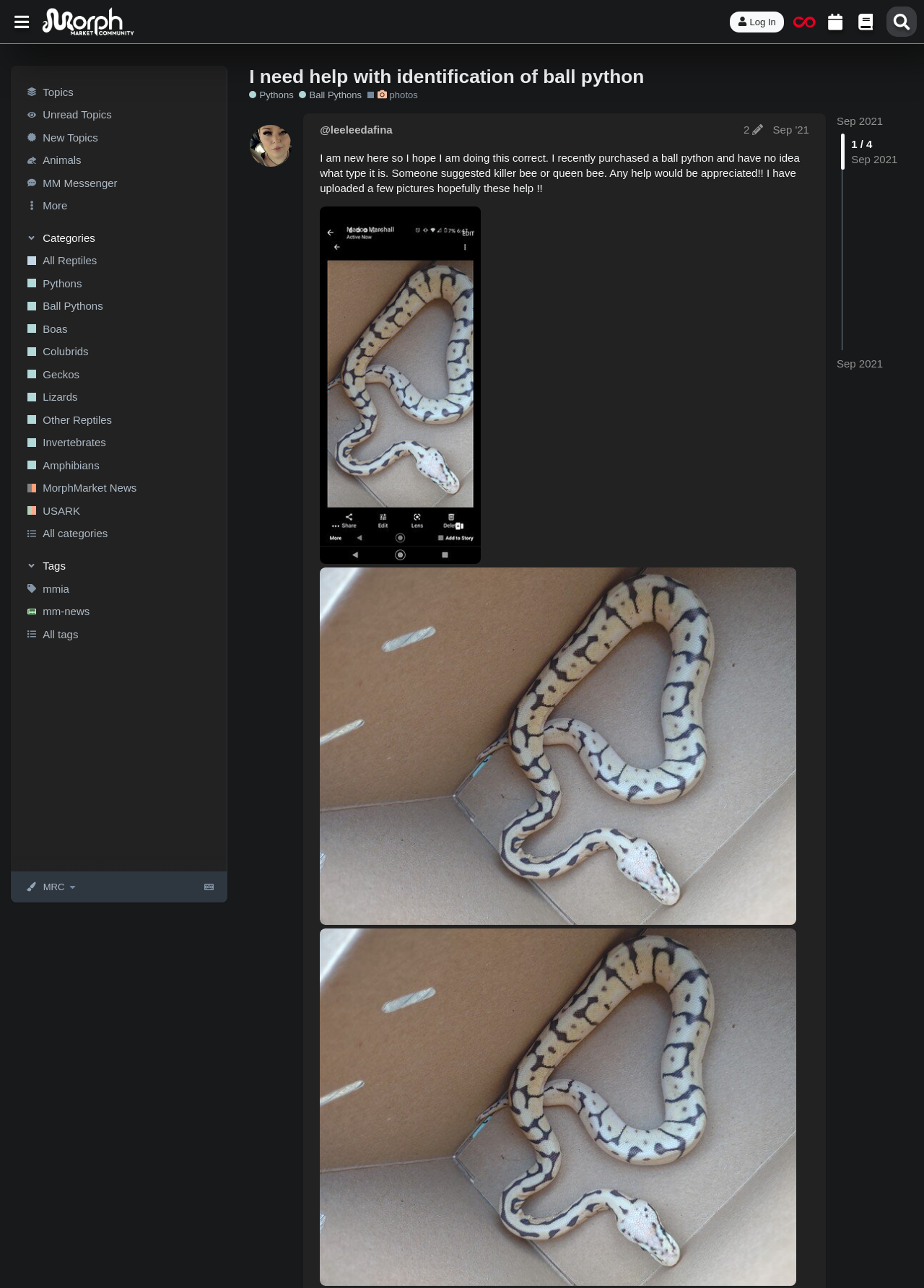Please determine the bounding box coordinates of the area that needs to be clicked to complete this task: 'View 'Unread Topics''. The coordinates must be four float numbers between 0 and 1, formatted as [left, top, right, bottom].

[0.012, 0.08, 0.245, 0.098]